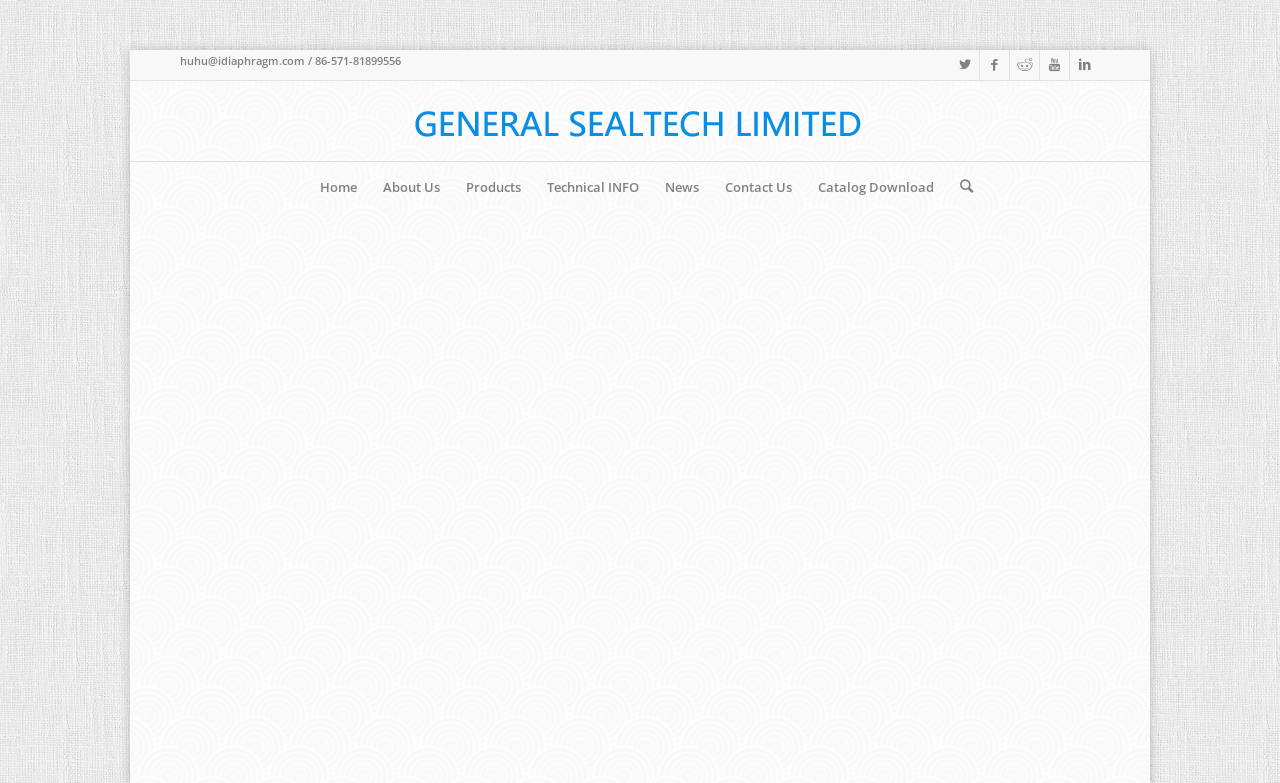Present a detailed account of what is displayed on the webpage.

The webpage is about the rubber diaphragm industry, specifically highlighting innovation leading the development path. At the top-right corner, there are five hidden links represented by icons. Below these icons, there is a line of contact information, including an email address and a phone number. 

On the top-left side, there is a logo of GENERAL SEALTECH LIMITED, which is a link. Below the logo, there is a navigation menu with seven links: Home, About Us, Products, Technical INFO, News, Contact Us, and Catalog Download. These links are horizontally aligned and take up most of the top section of the page.